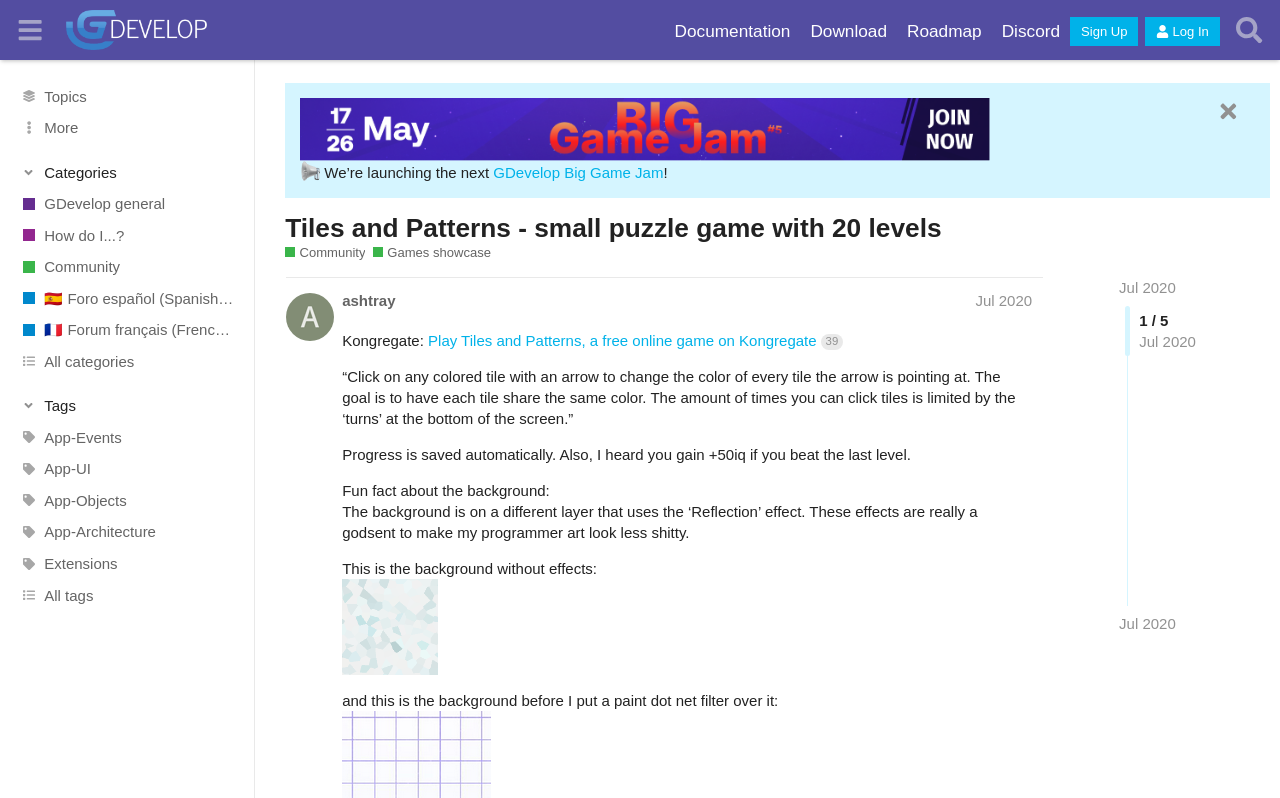Can you look at the image and give a comprehensive answer to the question:
What is the goal of the game?

The goal of the game is mentioned in the description of the game, which is 'Click on any colored tile with an arrow to change the color of every tile the arrow is pointing at. The goal is to have each tile share the same color.'